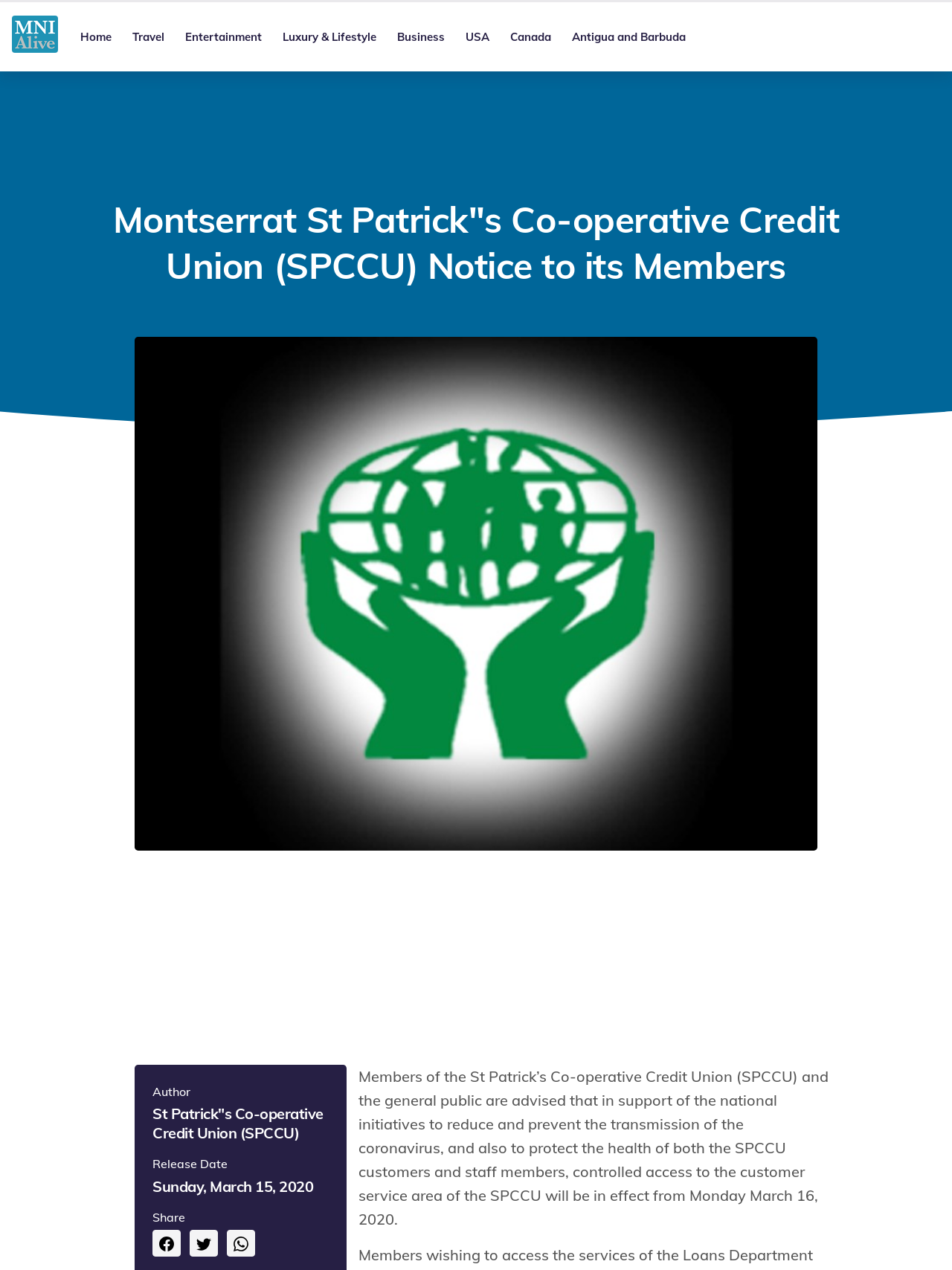Please provide a detailed answer to the question below by examining the image:
When will controlled access to the customer service area take effect?

I found the answer by reading the static text element that mentions the date when controlled access to the customer service area will take effect, which is Monday March 16, 2020.